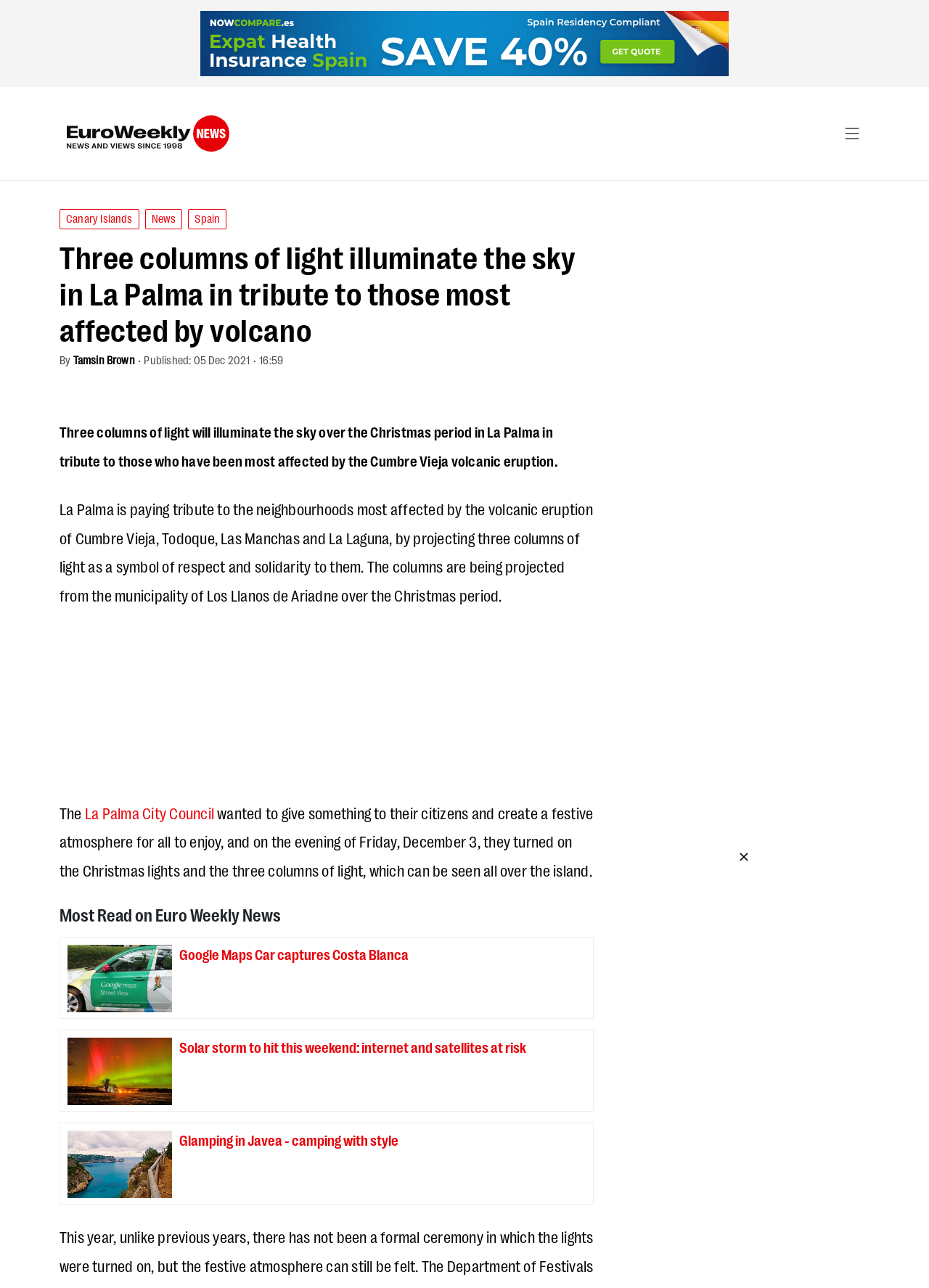Analyze the image and deliver a detailed answer to the question: What is the purpose of the three columns of light in La Palma?

According to the article, the three columns of light are being projected as a symbol of respect and solidarity to the neighborhoods most affected by the volcanic eruption.